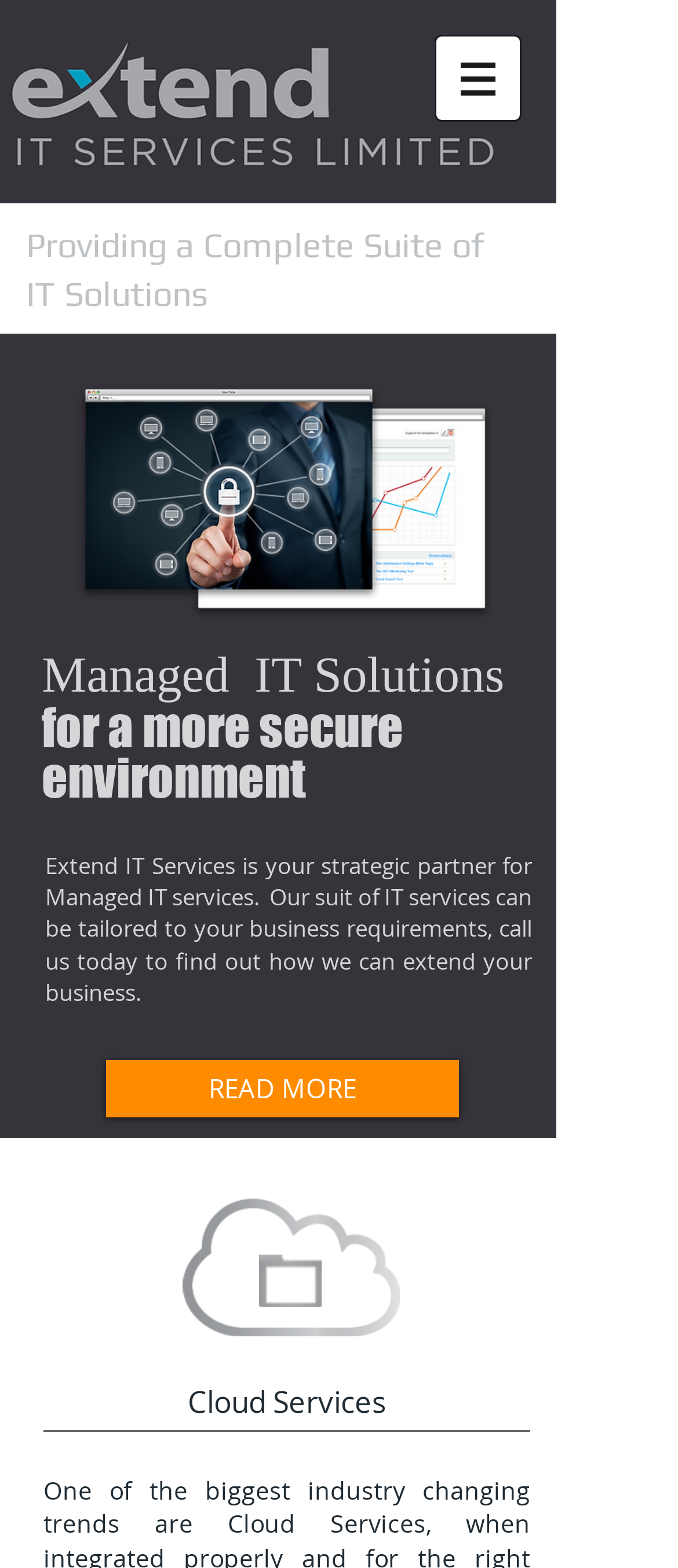Answer briefly with one word or phrase:
What is the main service provided?

Managed IT services